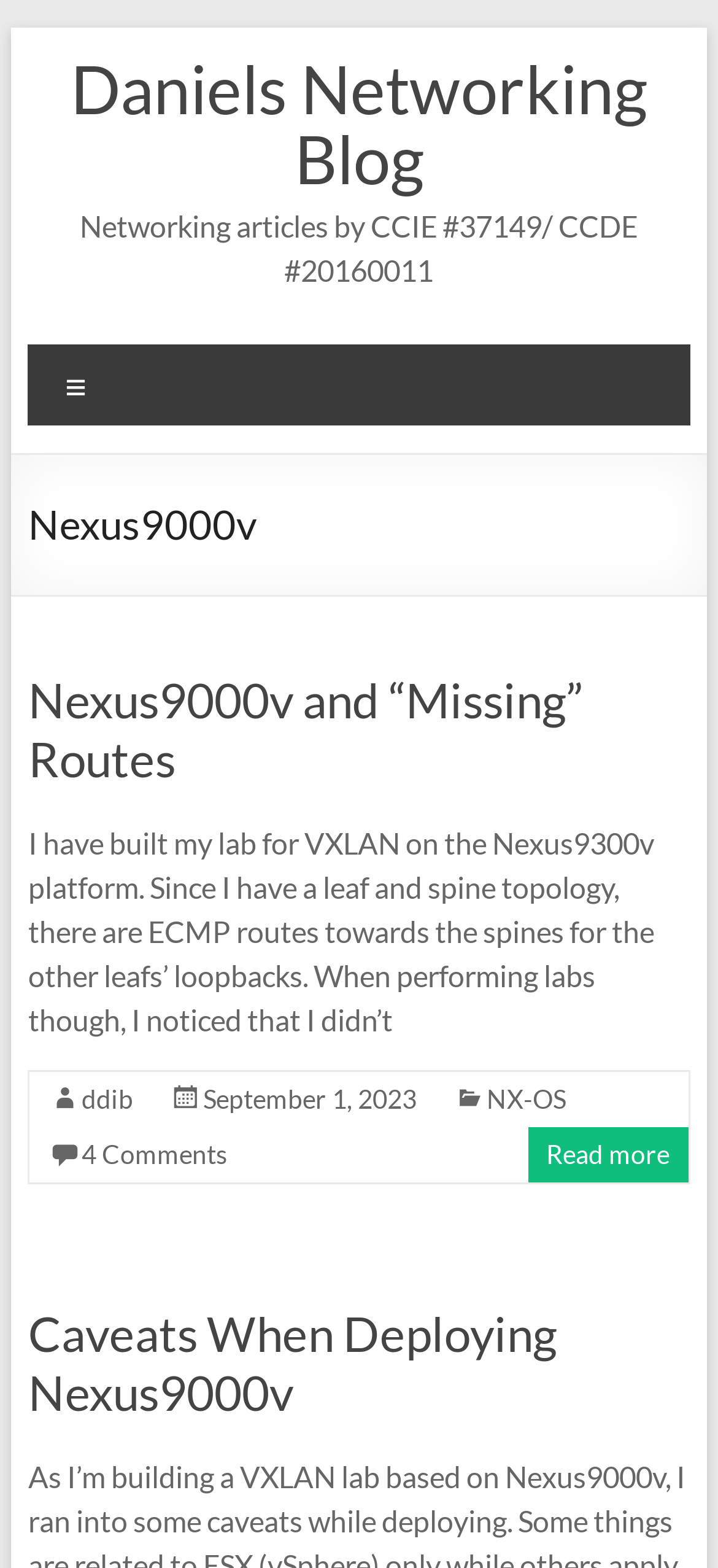Please find the bounding box coordinates of the element that you should click to achieve the following instruction: "Check the post date 'September 1, 2023'". The coordinates should be presented as four float numbers between 0 and 1: [left, top, right, bottom].

[0.283, 0.691, 0.58, 0.711]